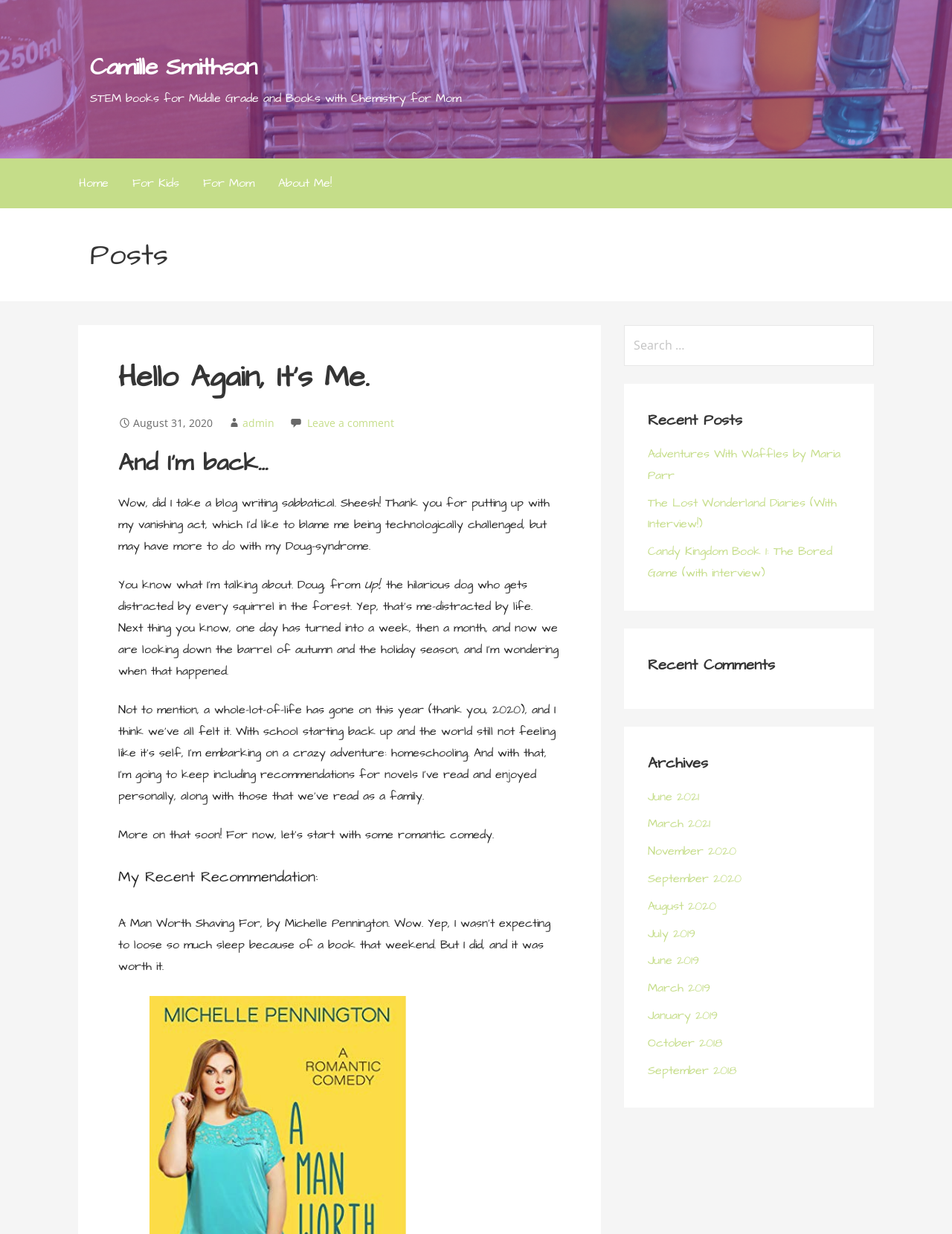What is the author's name?
Answer the question with as much detail as you can, using the image as a reference.

The author's name is mentioned in the heading element at the top of the page, which is 'Camille Smithson'. This is also the text of the link element with the same name.